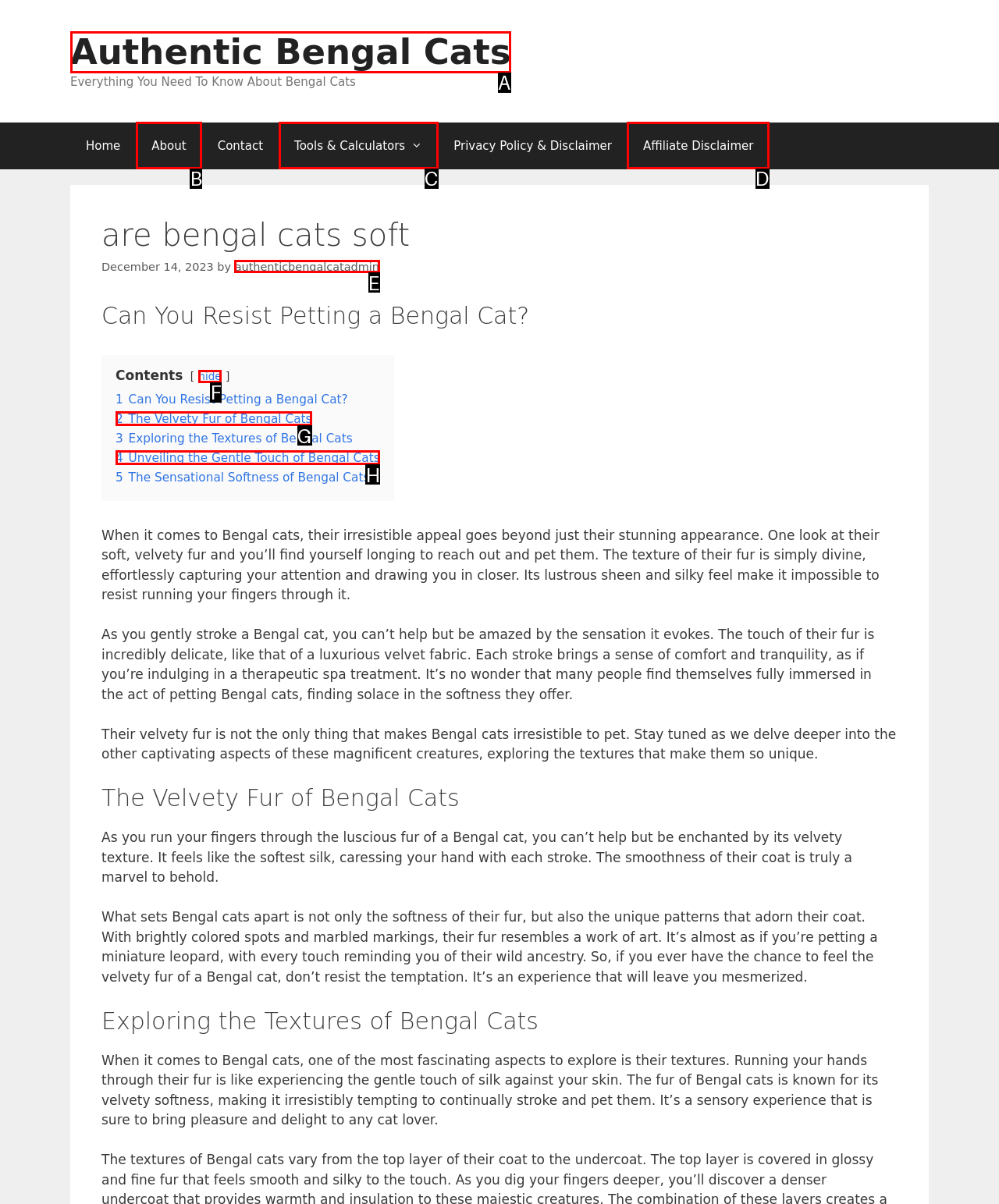Choose the option that best matches the element: Blog
Respond with the letter of the correct option.

None